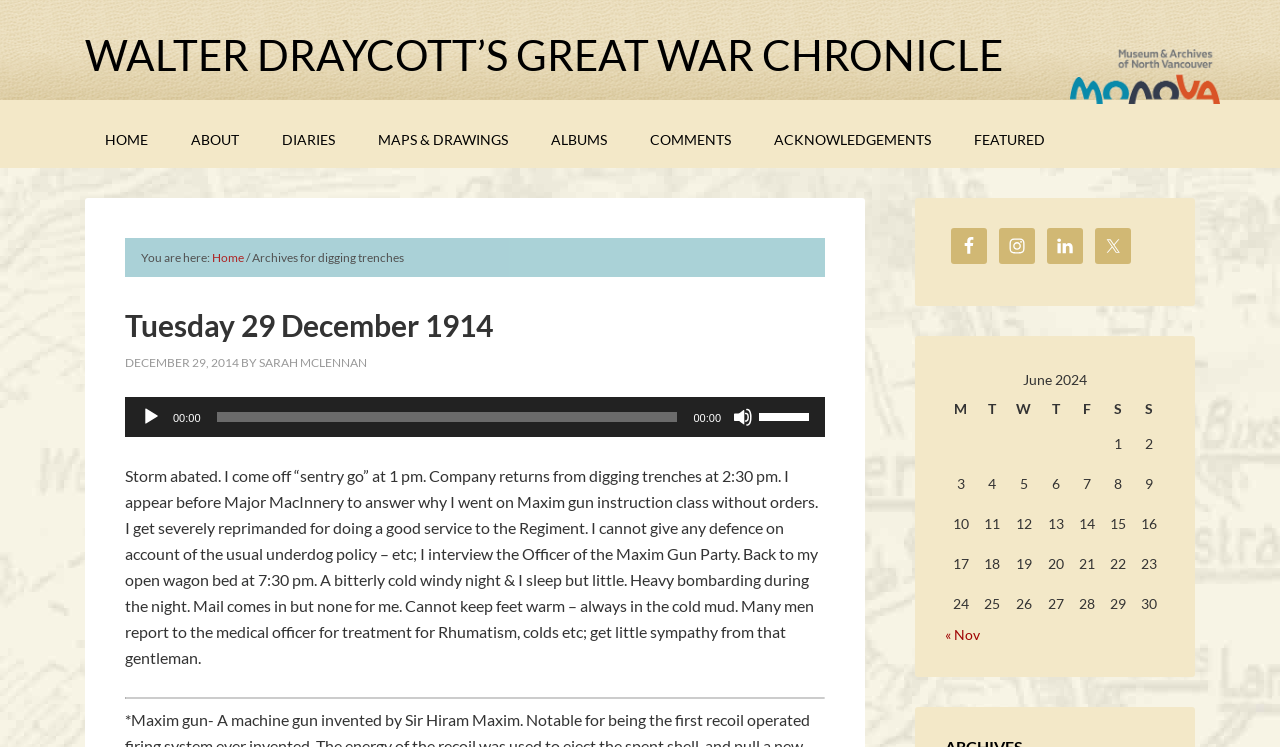Determine the bounding box coordinates in the format (top-left x, top-left y, bottom-right x, bottom-right y). Ensure all values are floating point numbers between 0 and 1. Identify the bounding box of the UI element described by: Sarah McLennan

[0.202, 0.476, 0.287, 0.496]